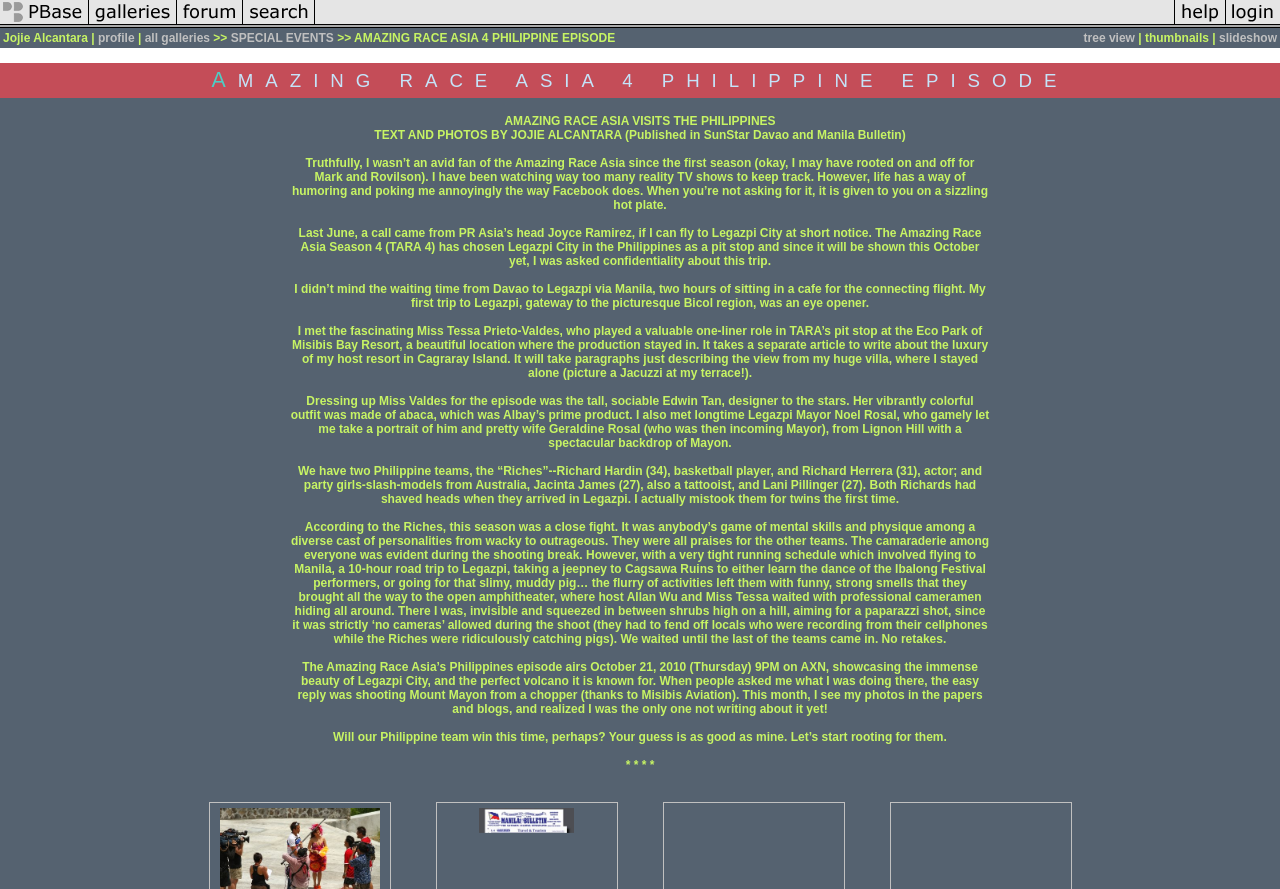Highlight the bounding box coordinates of the element that should be clicked to carry out the following instruction: "Search". The coordinates must be given as four float numbers ranging from 0 to 1, i.e., [left, top, right, bottom].

None